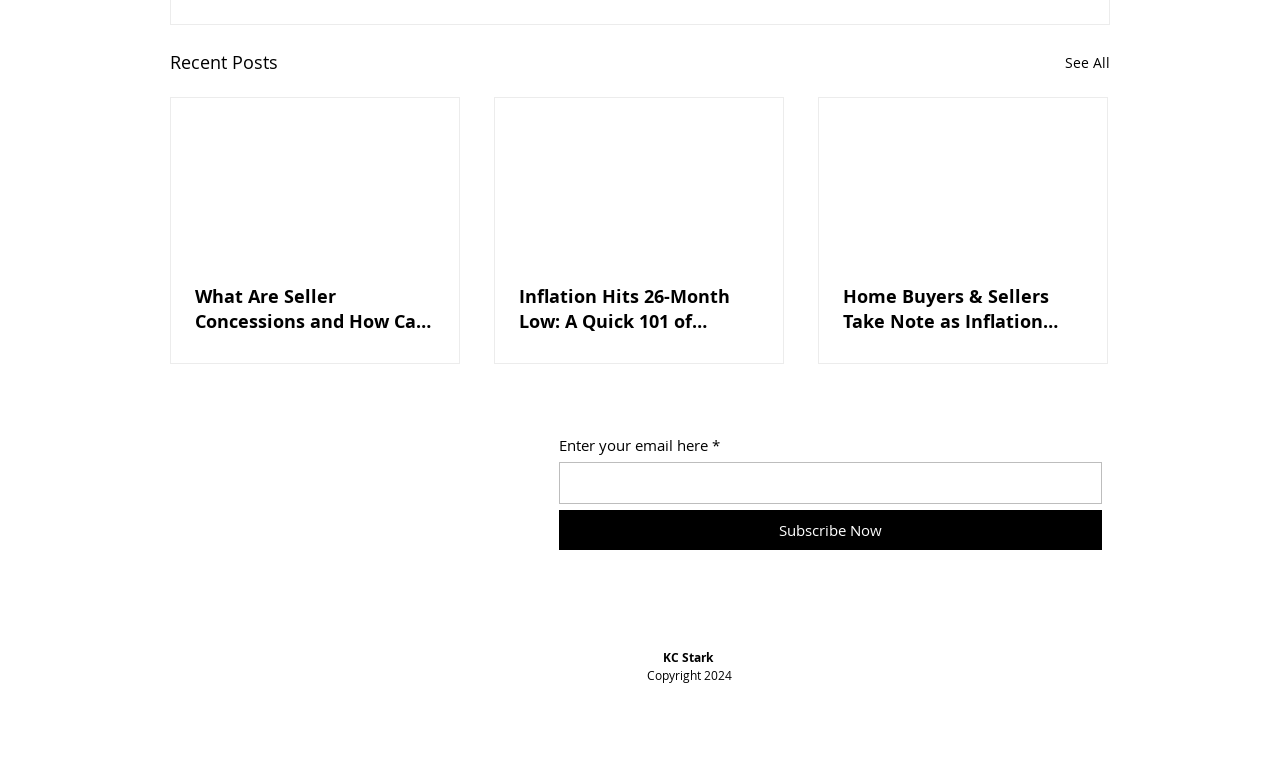Please answer the following question using a single word or phrase: 
What is the topic of the first article in the 'Recent Posts' section?

Seller Concessions